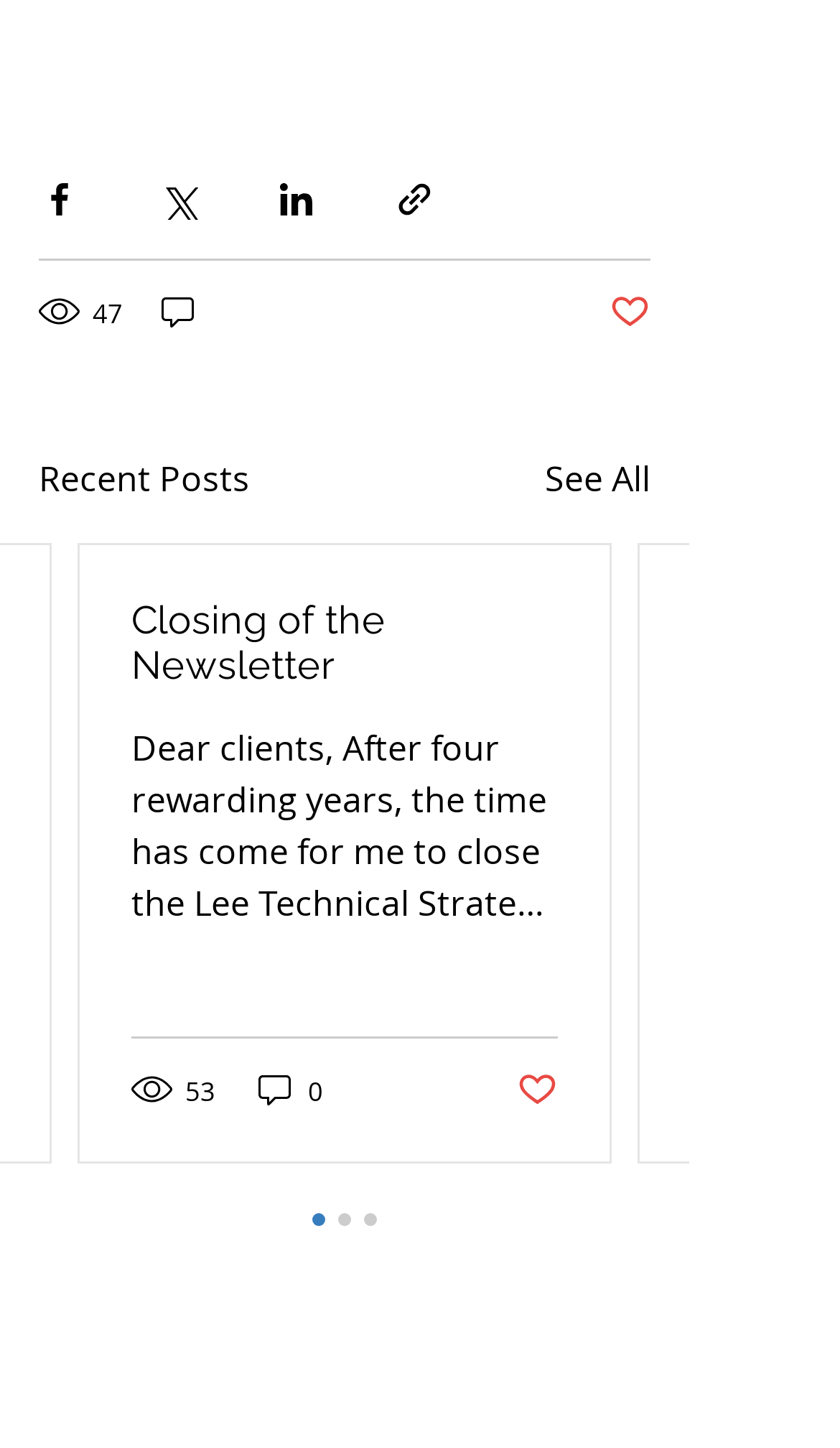By analyzing the image, answer the following question with a detailed response: How many social media sharing options are available?

I counted the number of social media sharing buttons available on the webpage, which are 'Share via Facebook', 'Share via Twitter', 'Share via LinkedIn', and 'Share via link'. Therefore, there are 4 social media sharing options available.